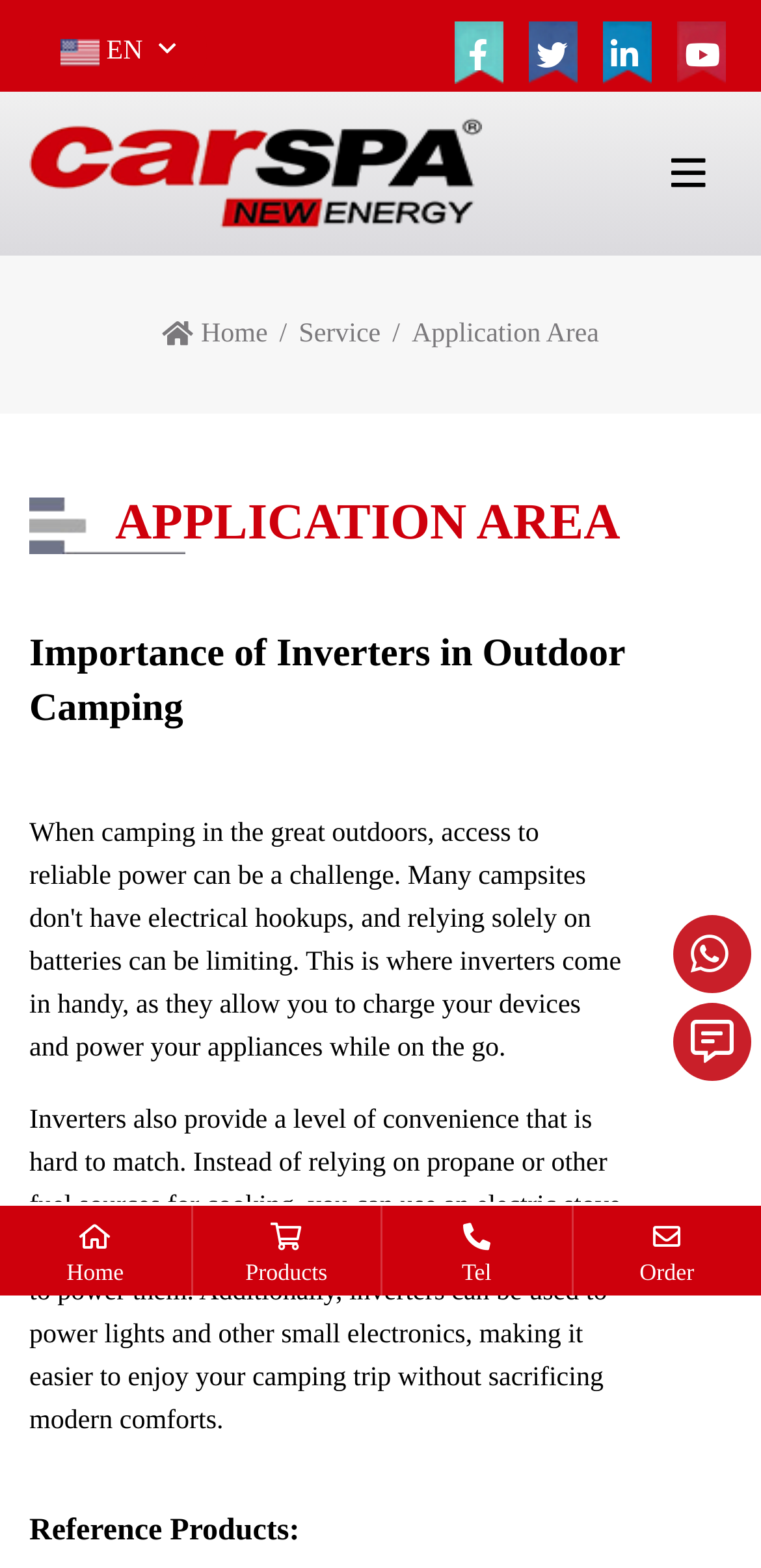Based on the element description #695, identify the bounding box coordinates for the UI element. The coordinates should be in the format (top-left x, top-left y, bottom-right x, bottom-right y) and within the 0 to 1 range.

None